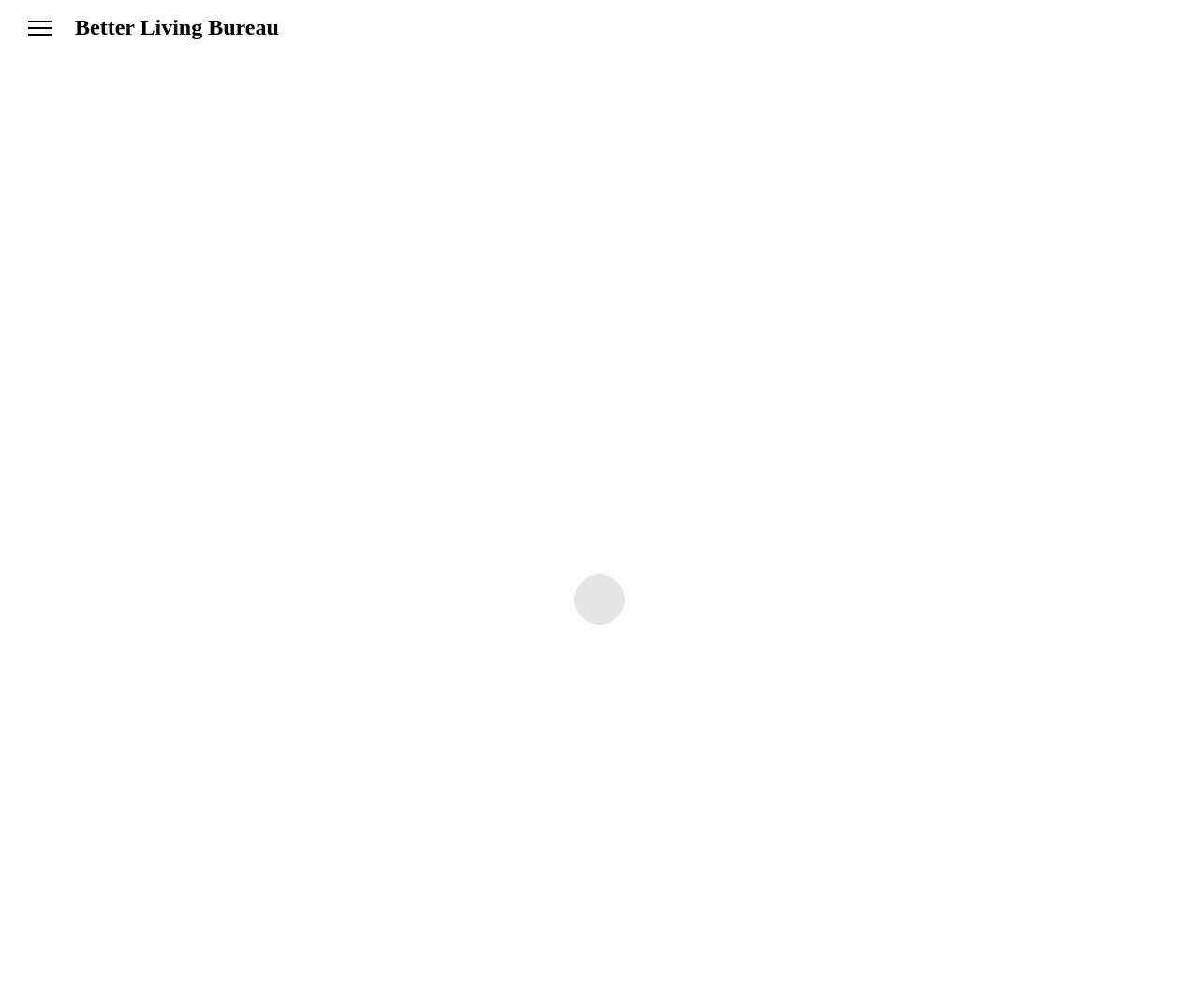Identify the bounding box of the UI element described as follows: "name="search" placeholder="Enter your search term..."". Provide the coordinates as four float numbers in the range of 0 to 1 [left, top, right, bottom].

[0.945, 0.016, 0.977, 0.044]